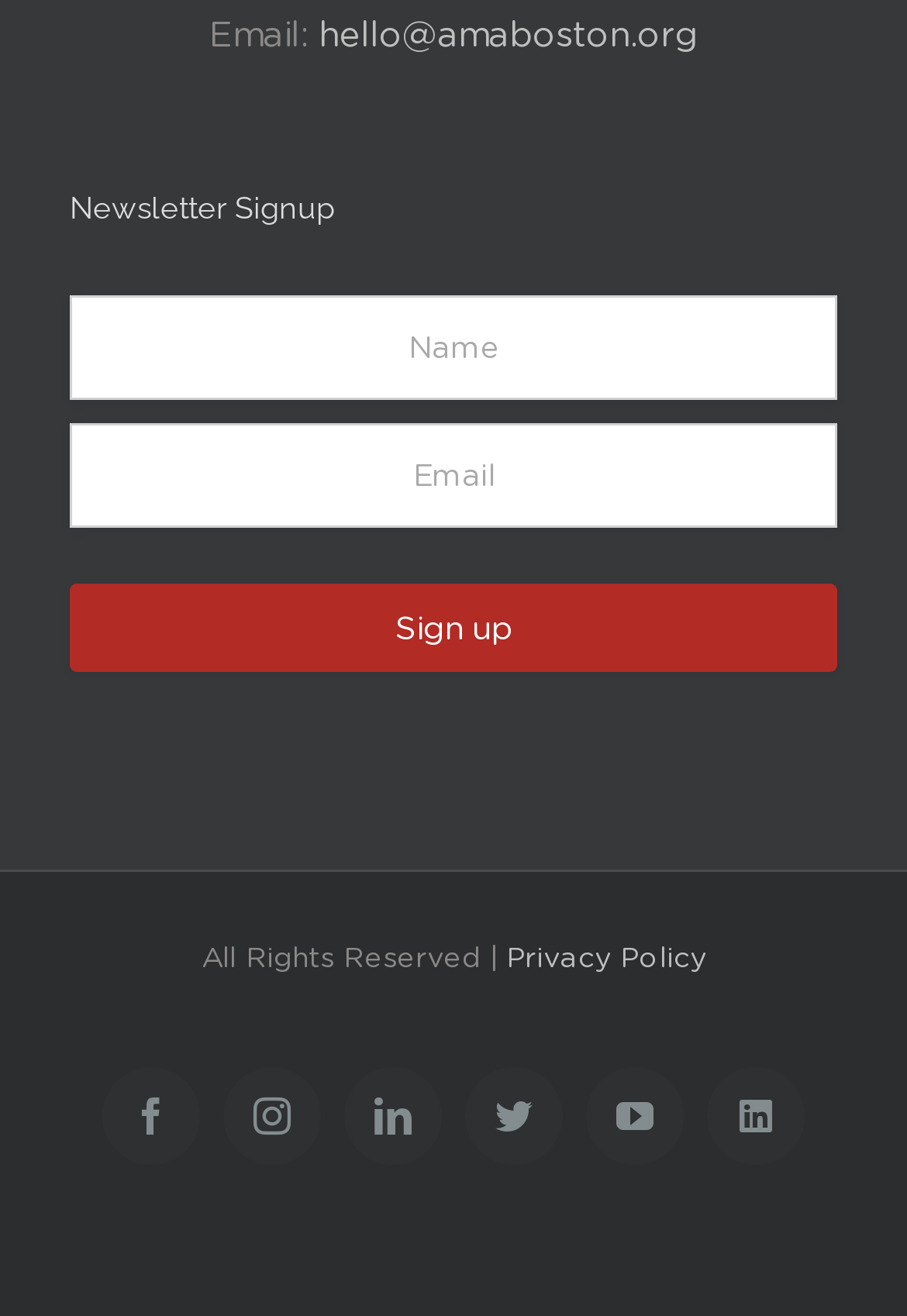Highlight the bounding box coordinates of the element that should be clicked to carry out the following instruction: "Enter your name". The coordinates must be given as four float numbers ranging from 0 to 1, i.e., [left, top, right, bottom].

[0.077, 0.225, 0.923, 0.304]